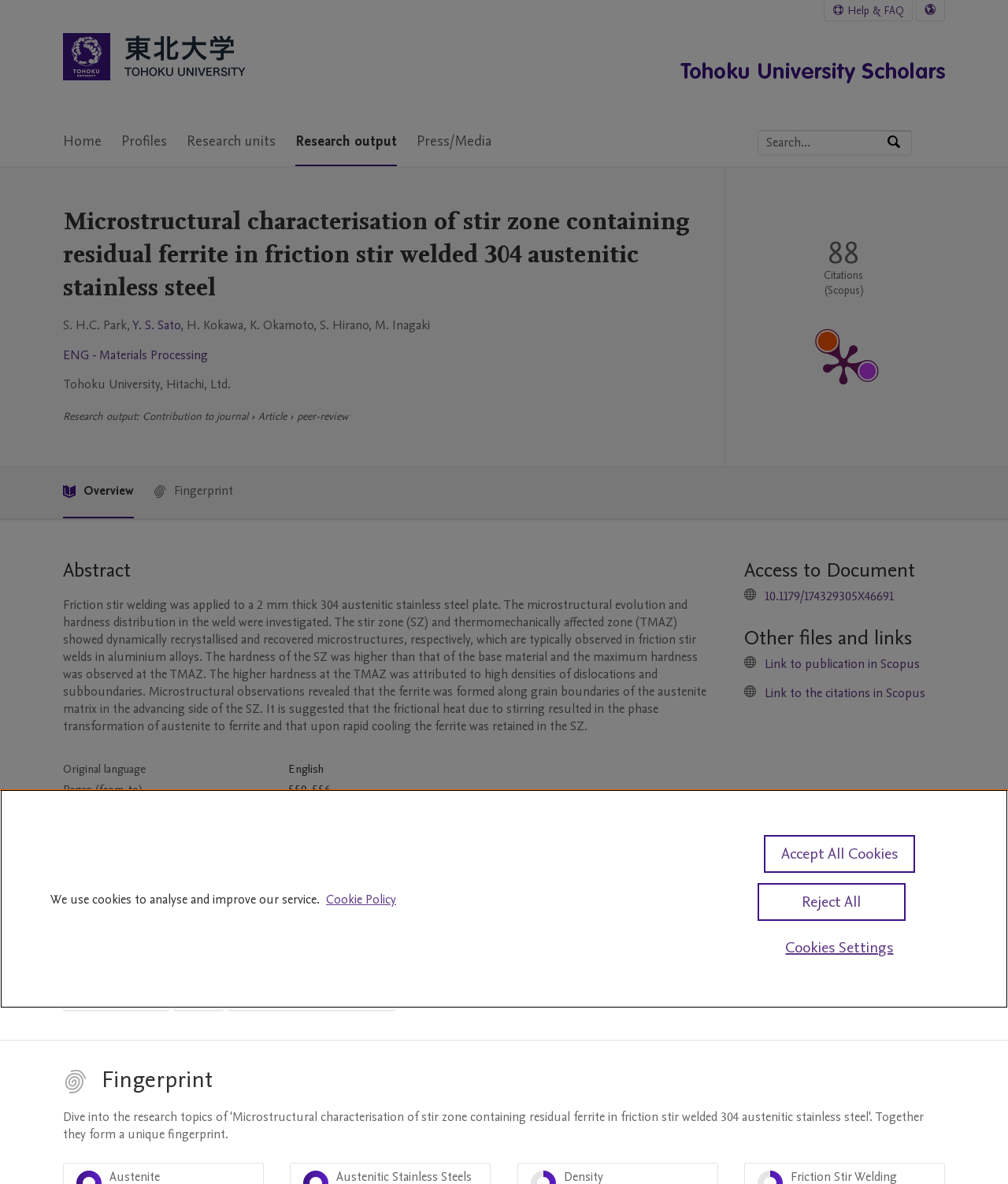Extract the bounding box coordinates for the described element: "ENG - Materials Processing". The coordinates should be represented as four float numbers between 0 and 1: [left, top, right, bottom].

[0.062, 0.293, 0.206, 0.307]